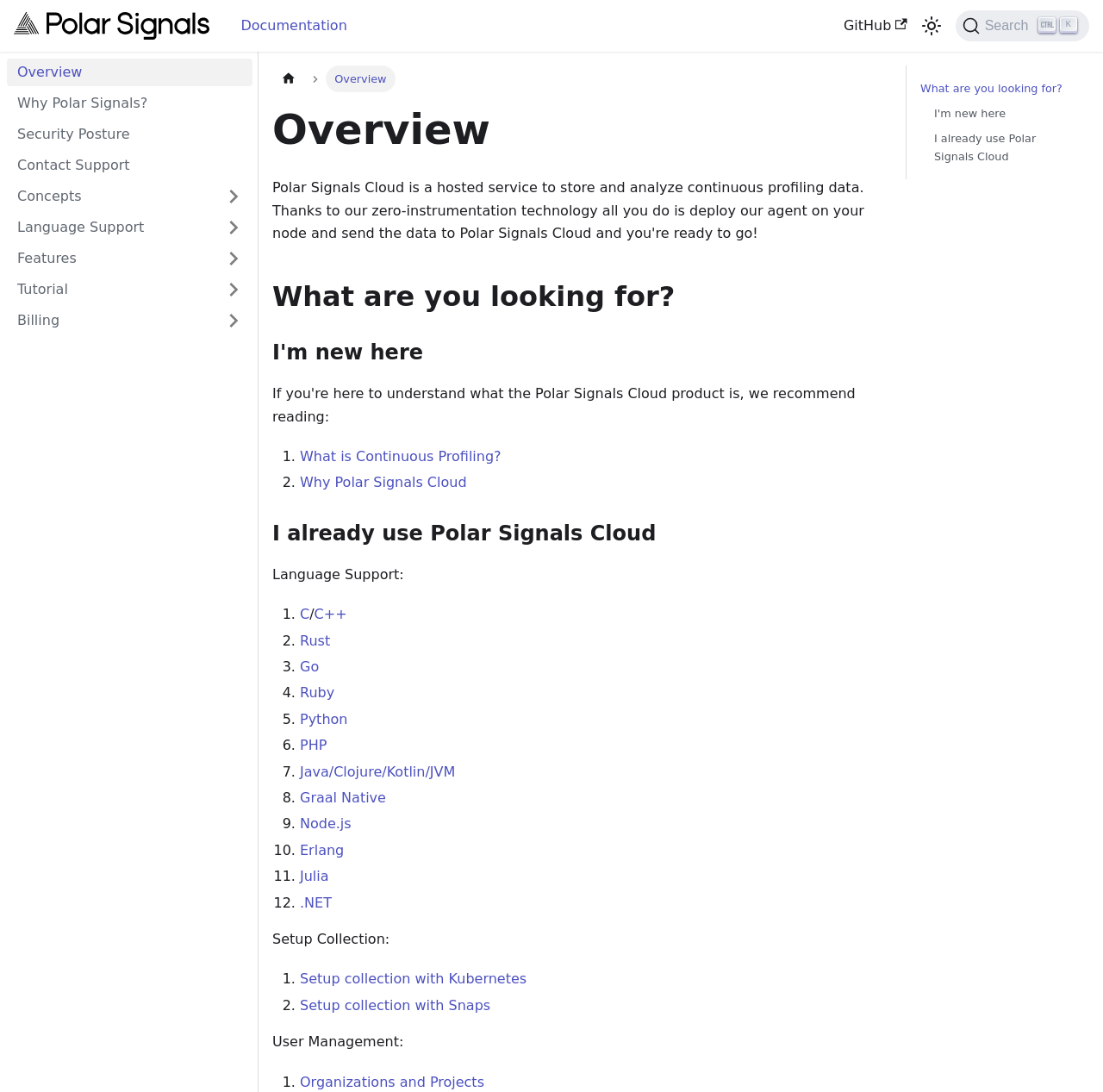Show the bounding box coordinates for the element that needs to be clicked to execute the following instruction: "Learn about What is Continuous Profiling?". Provide the coordinates in the form of four float numbers between 0 and 1, i.e., [left, top, right, bottom].

[0.272, 0.41, 0.454, 0.425]